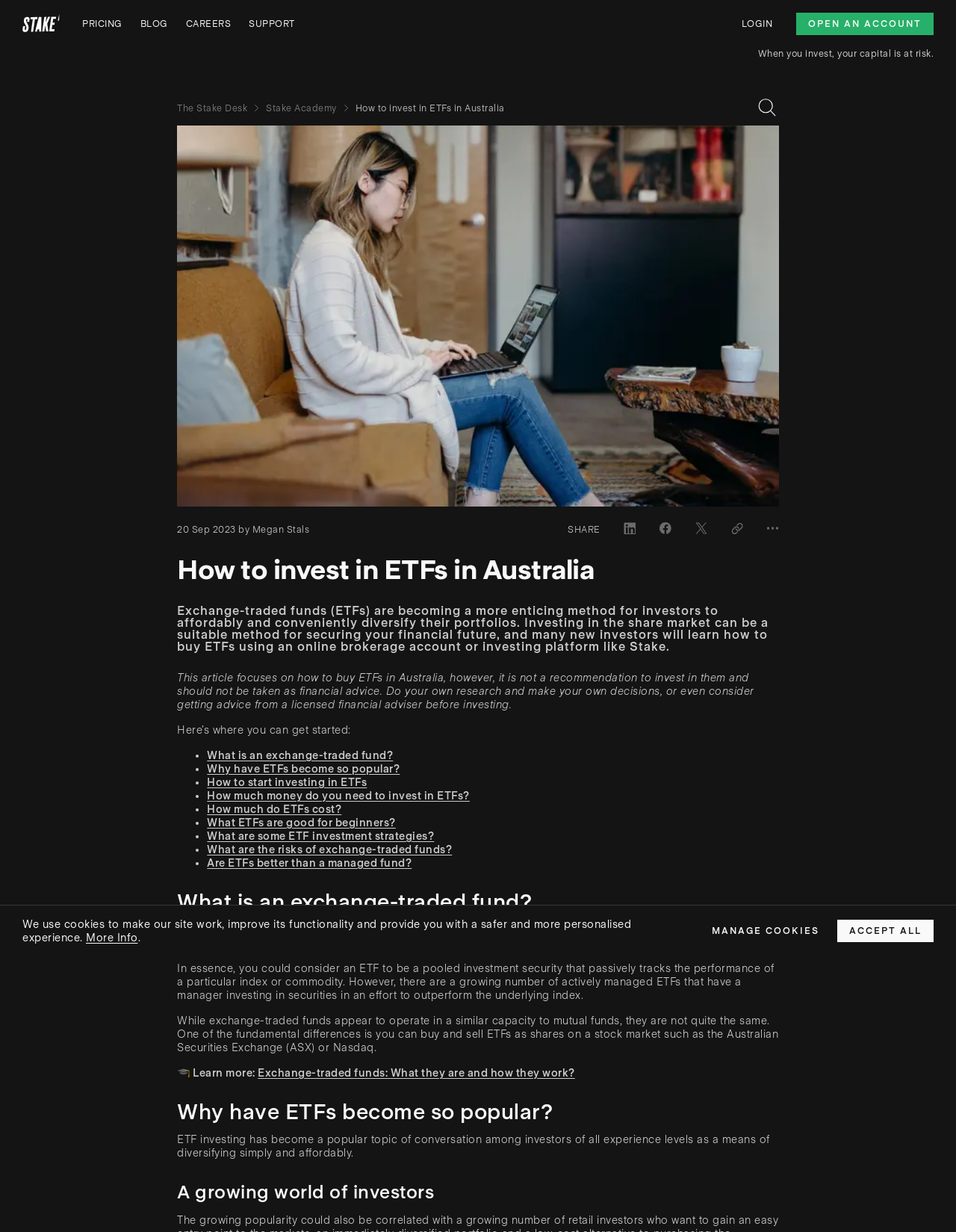Based on the element description, predict the bounding box coordinates (top-left x, top-left y, bottom-right x, bottom-right y) for the UI element in the screenshot: The Stake Desk

[0.185, 0.084, 0.259, 0.092]